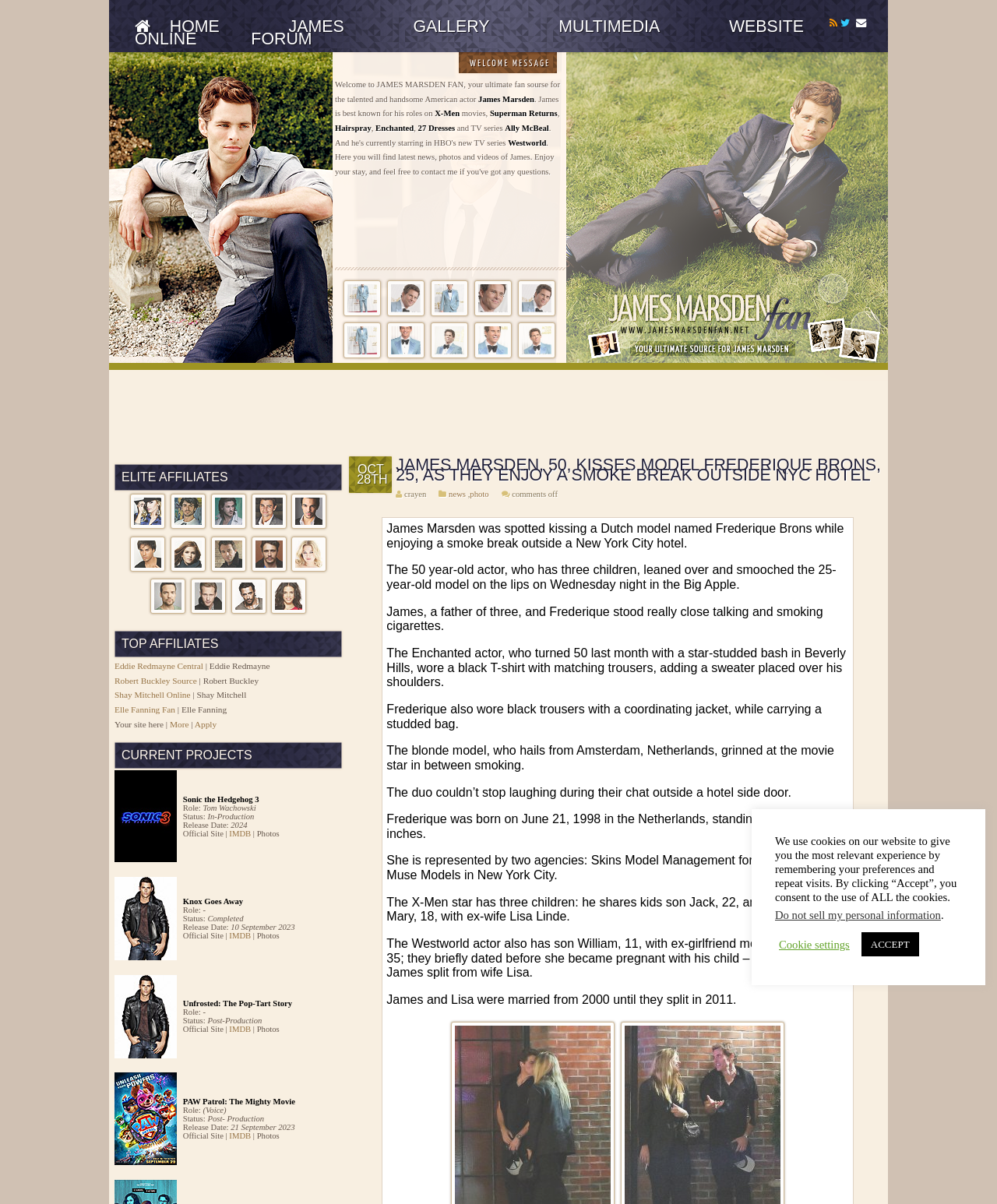What are the roles James Marsden is known for?
Using the visual information, answer the question in a single word or phrase.

X-Men, Superman Returns, Hairspray, Enchanted, 27 Dresses, Ally McBeal, Westworld